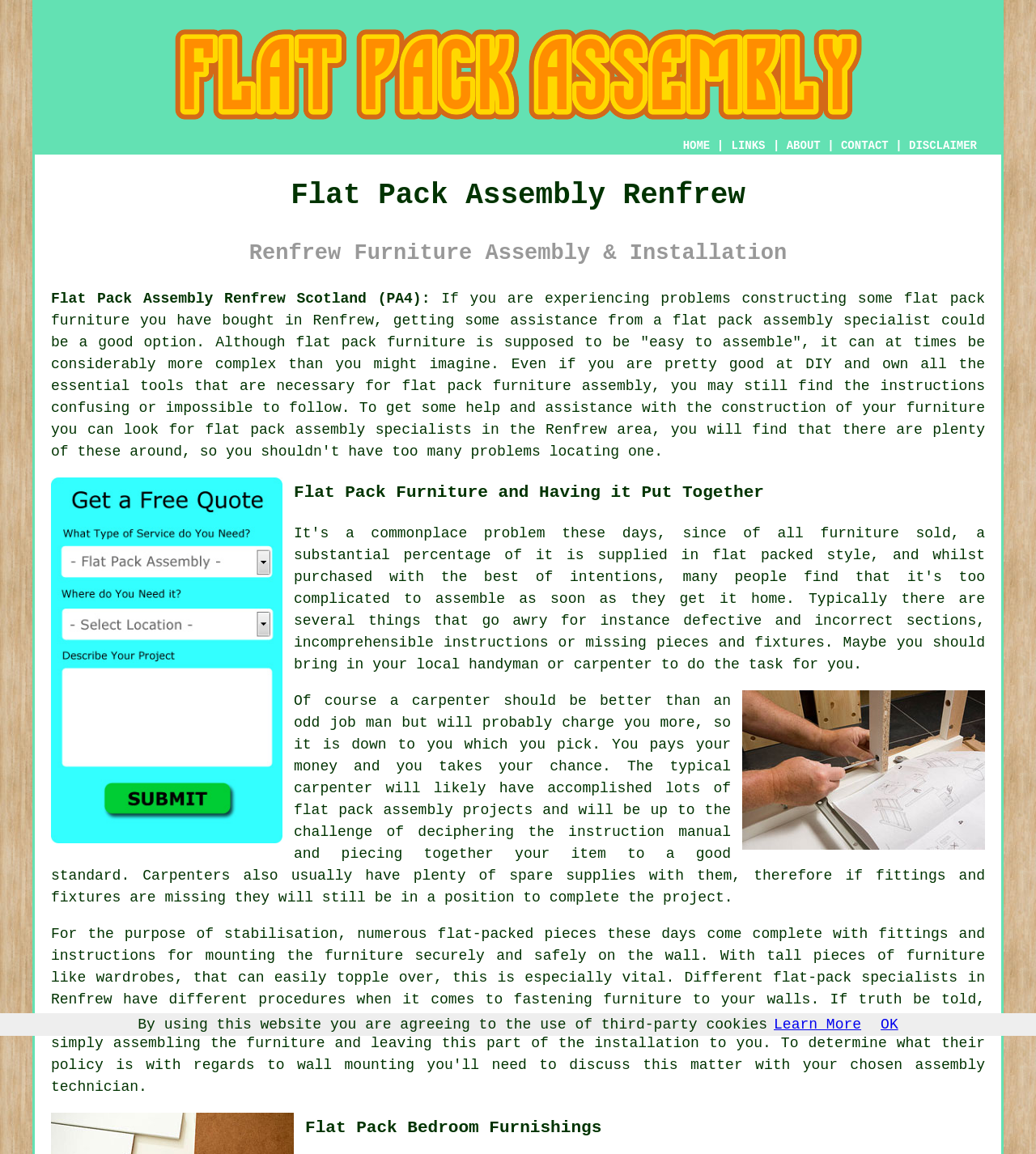Please find the bounding box coordinates of the section that needs to be clicked to achieve this instruction: "Click the 'Contact Us' link".

None